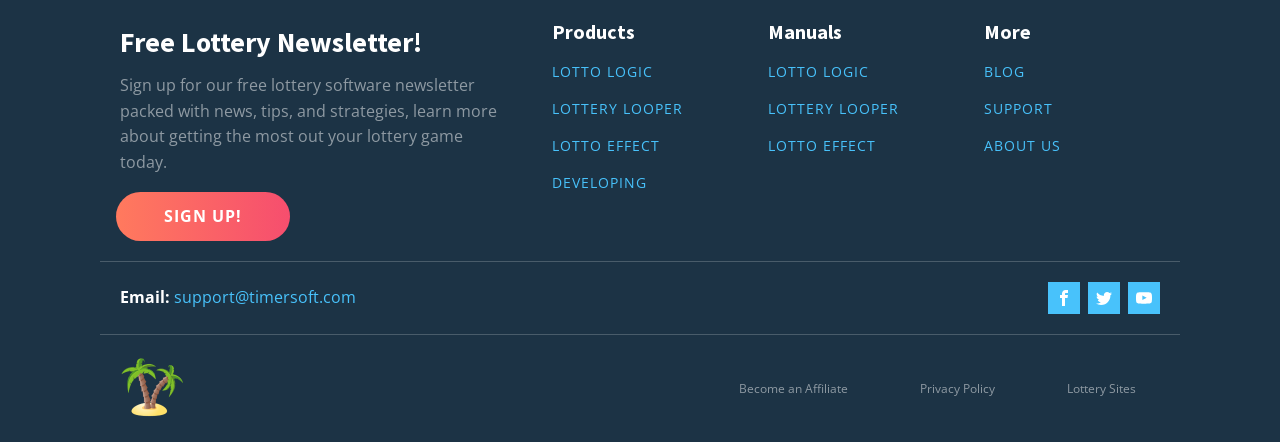What is the topic of the 'Manuals' section?
Look at the image and answer with only one word or phrase.

Lottery software